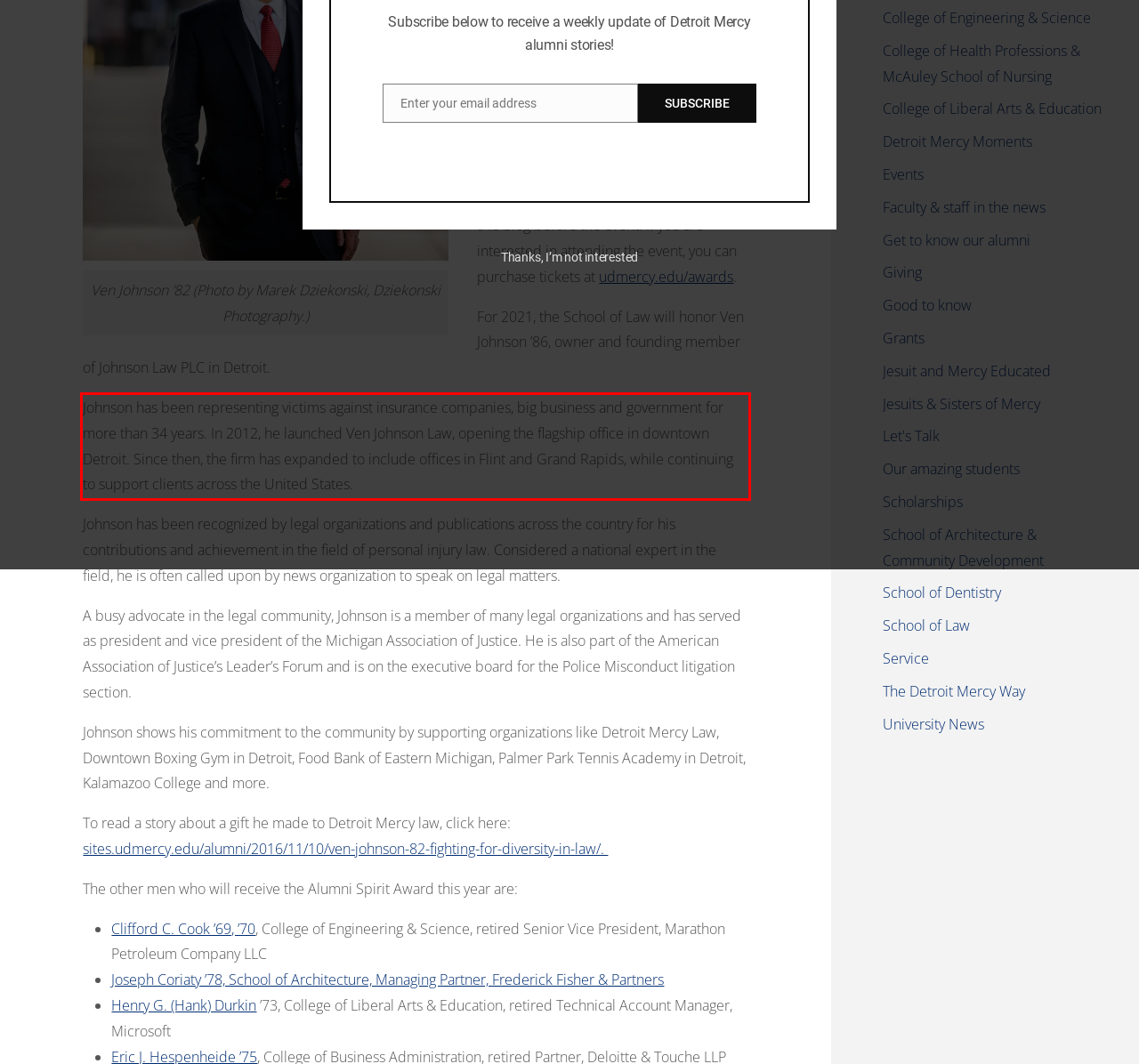In the given screenshot, locate the red bounding box and extract the text content from within it.

Johnson has been representing victims against insurance companies, big business and government for more than 34 years. In 2012, he launched Ven Johnson Law, opening the flagship office in downtown Detroit. Since then, the firm has expanded to include offices in Flint and Grand Rapids, while continuing to support clients across the United States.